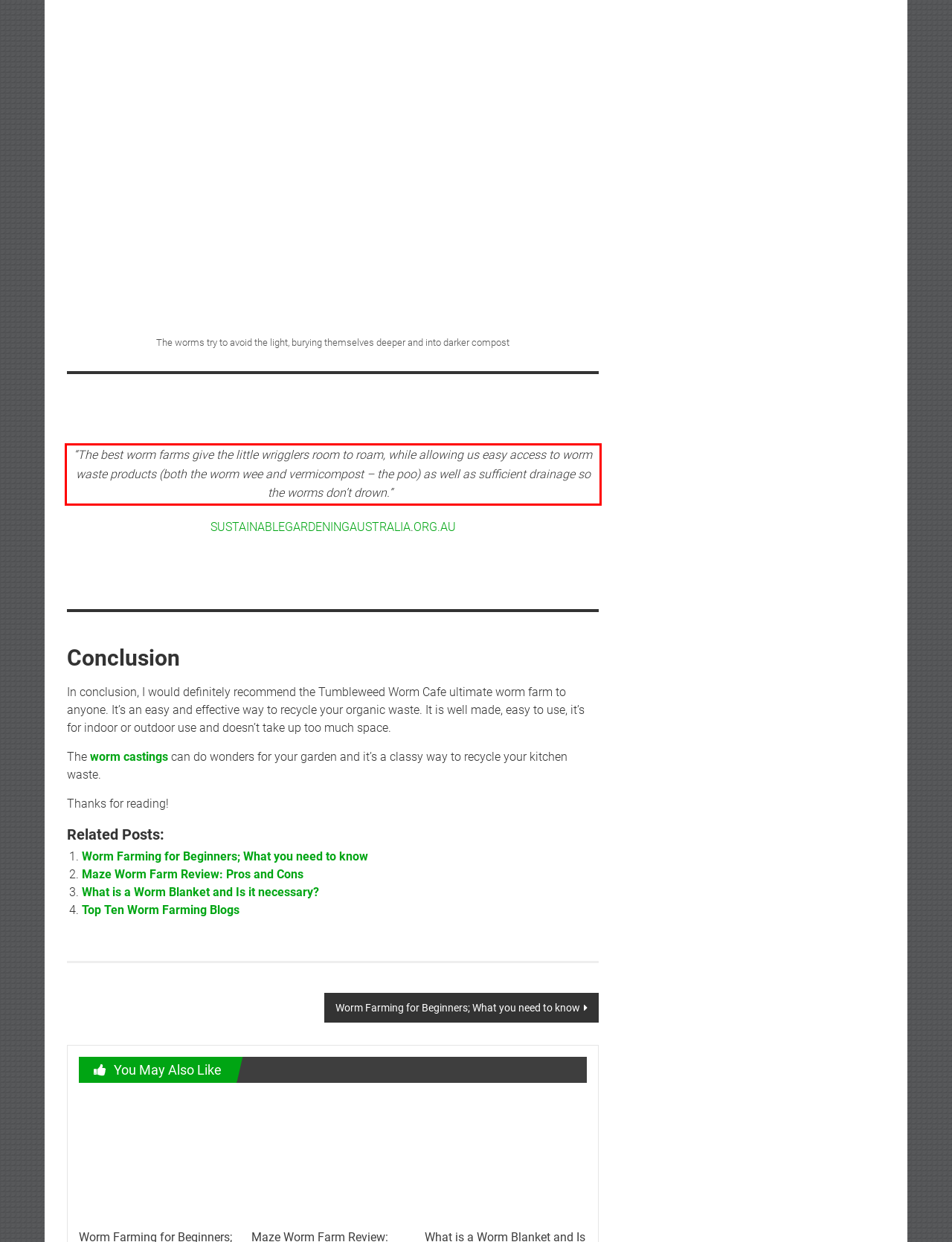You have a webpage screenshot with a red rectangle surrounding a UI element. Extract the text content from within this red bounding box.

“The best worm farms give the little wrigglers room to roam, while allowing us easy access to worm waste products (both the worm wee and vermicompost – the poo) as well as sufficient drainage so the worms don’t drown.”